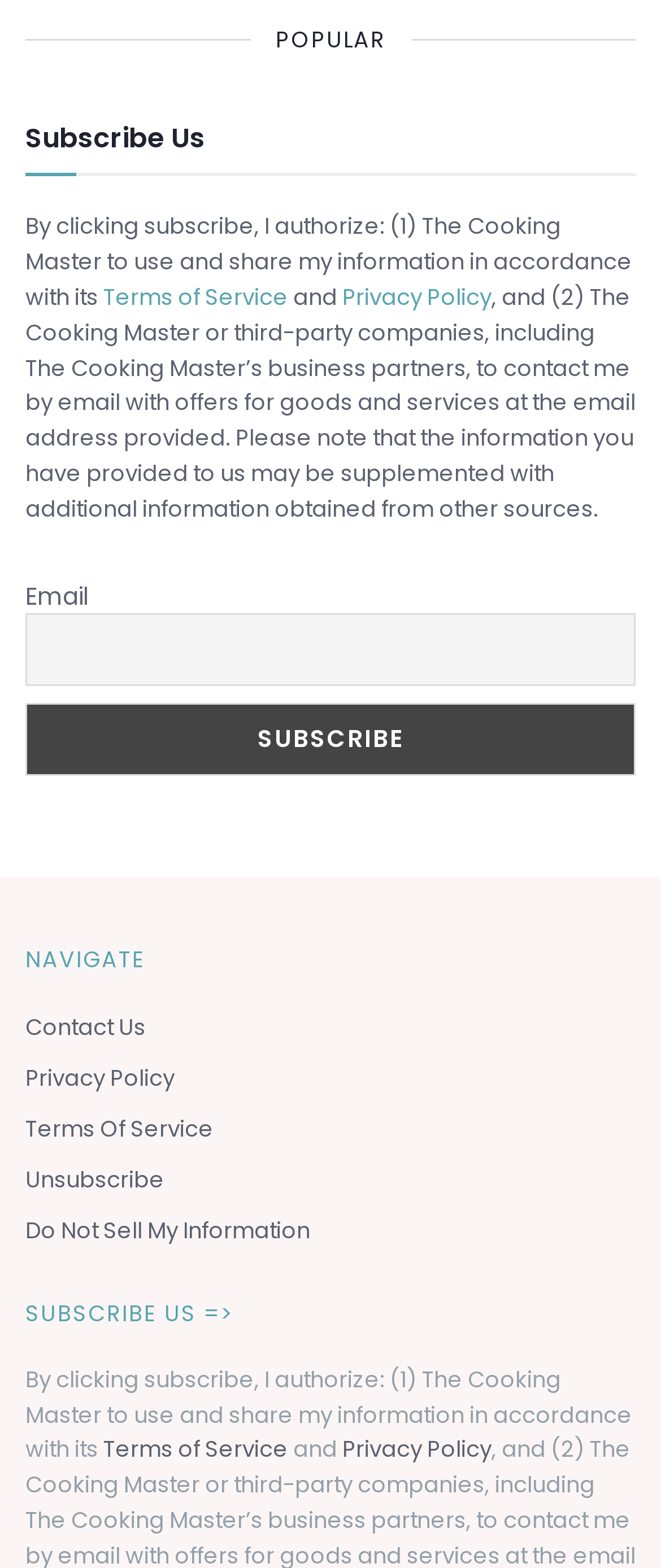Determine the bounding box coordinates of the clickable region to carry out the instruction: "Unsubscribe".

[0.038, 0.742, 0.249, 0.763]